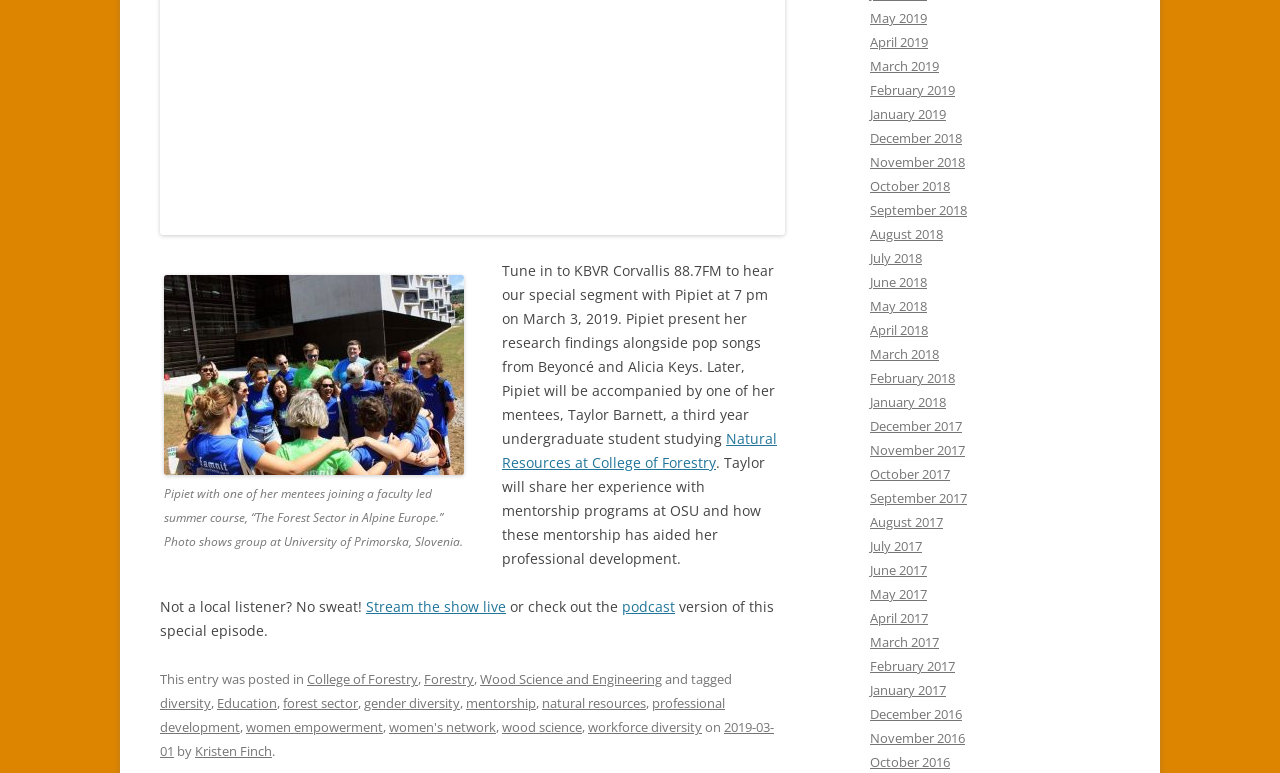Determine the bounding box coordinates for the area that needs to be clicked to fulfill this task: "Open the 'Contact Us' page". The coordinates must be given as four float numbers between 0 and 1, i.e., [left, top, right, bottom].

None